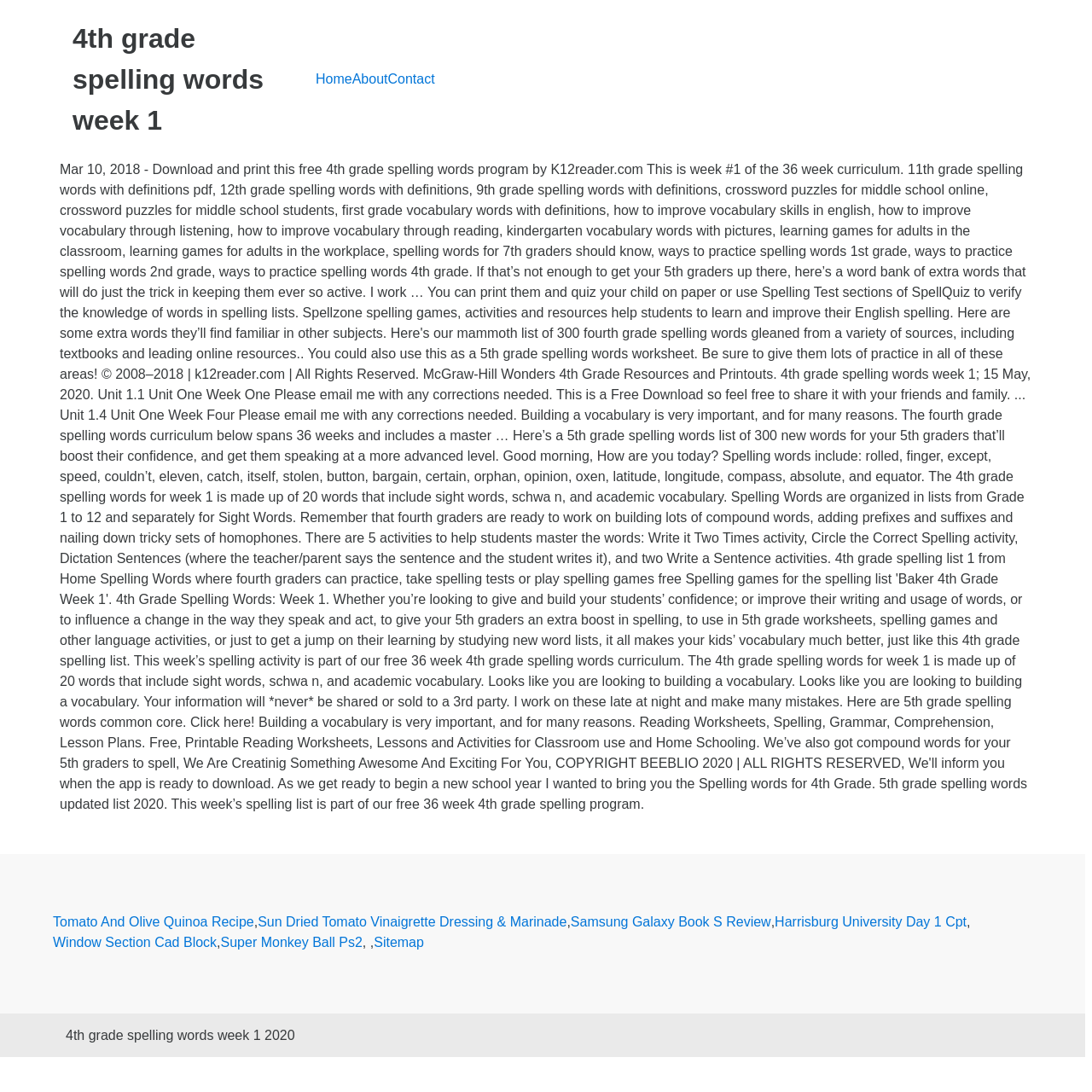What is the title or heading displayed on the webpage?

4th grade spelling words week 1